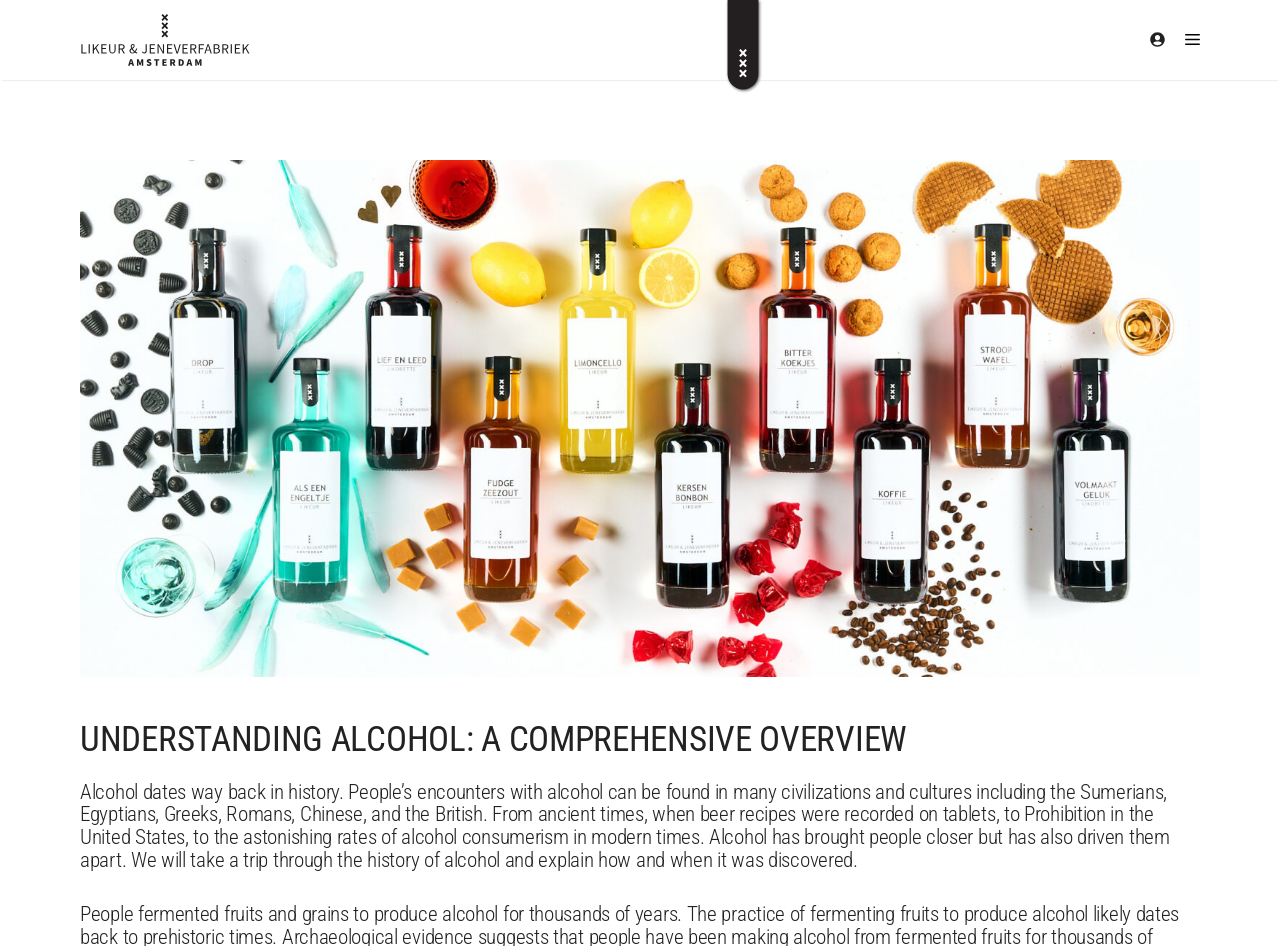Detail the various sections and features of the webpage.

The webpage is about understanding alcohol, with a comprehensive overview of its history and significance. At the top of the page, there is a navigation bar labeled "Primaire" that spans the entire width of the page. Within this navigation bar, there are two links: one on the left side with the text "Likeur en Jeneverfabriek Amsterdam" accompanied by an image, and another on the right side with no text.

Below the navigation bar, there is a large figure that takes up about 40% of the page width, positioned near the top center of the page. 

The main content of the page is headed by a large heading that reads "UNDERSTANDING ALCOHOL: A COMPREHENSIVE OVERVIEW", which is centered near the top of the page. 

Following the heading, there is a block of text that provides an introduction to the history of alcohol, discussing its origins, cultural significance, and impact on society. This text is positioned below the heading and spans about 85% of the page width.